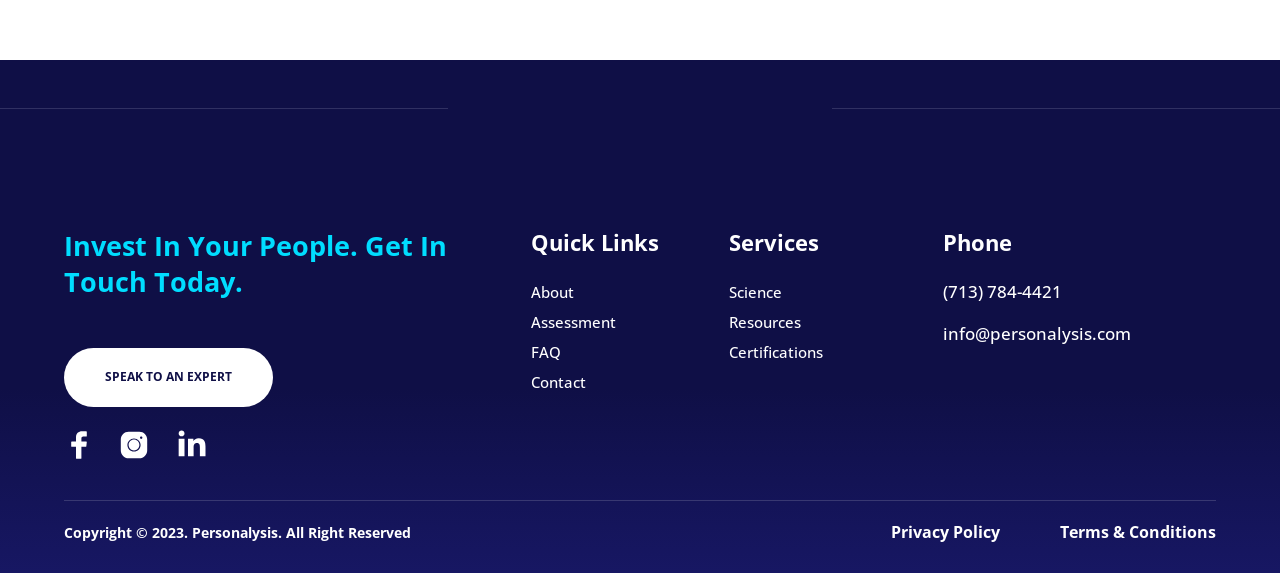Find the bounding box coordinates of the element I should click to carry out the following instruction: "Check the certifications".

[0.569, 0.596, 0.643, 0.631]